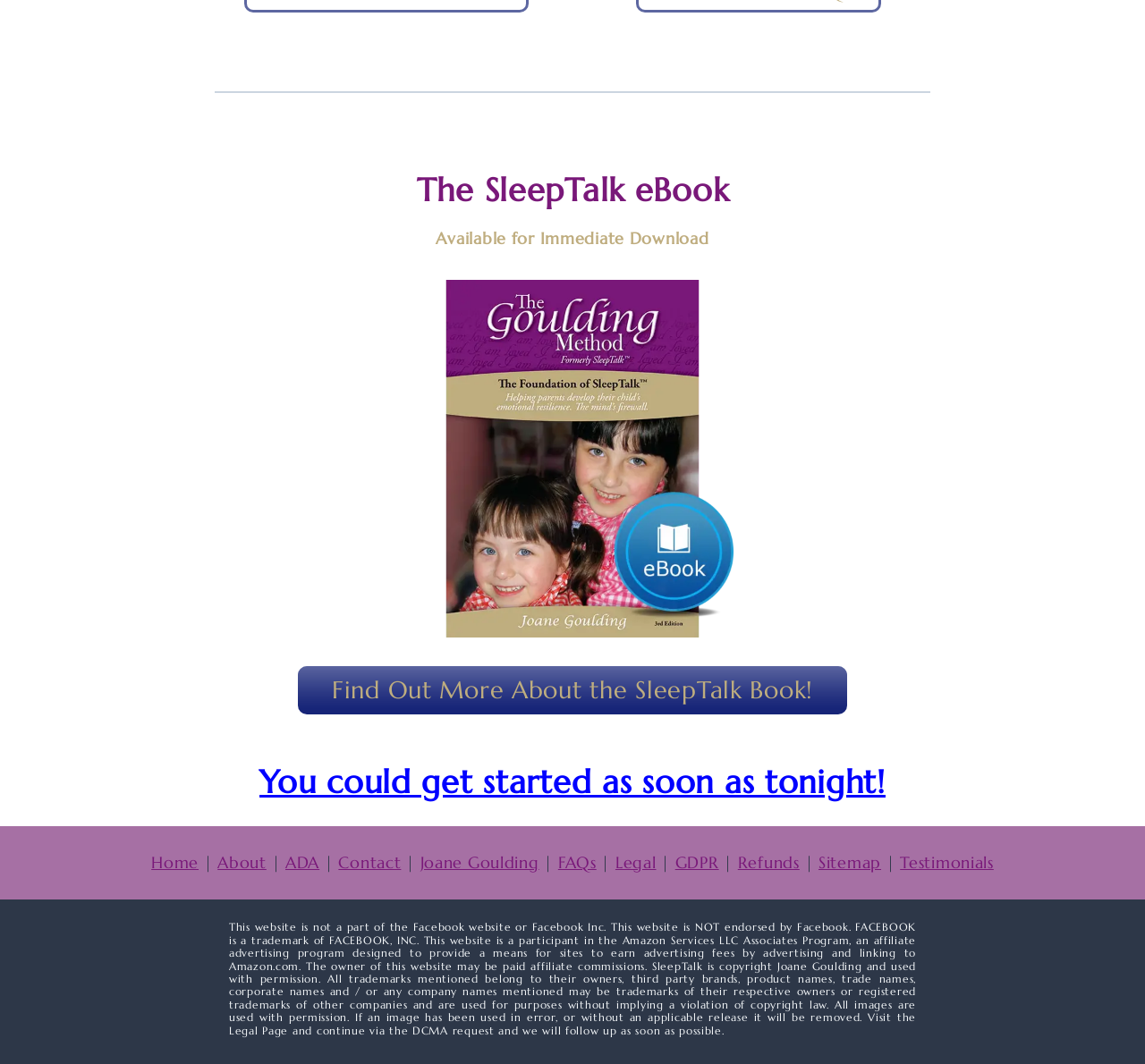Pinpoint the bounding box coordinates of the clickable element to carry out the following instruction: "Download the SleepTalk eBook."

[0.364, 0.16, 0.636, 0.198]